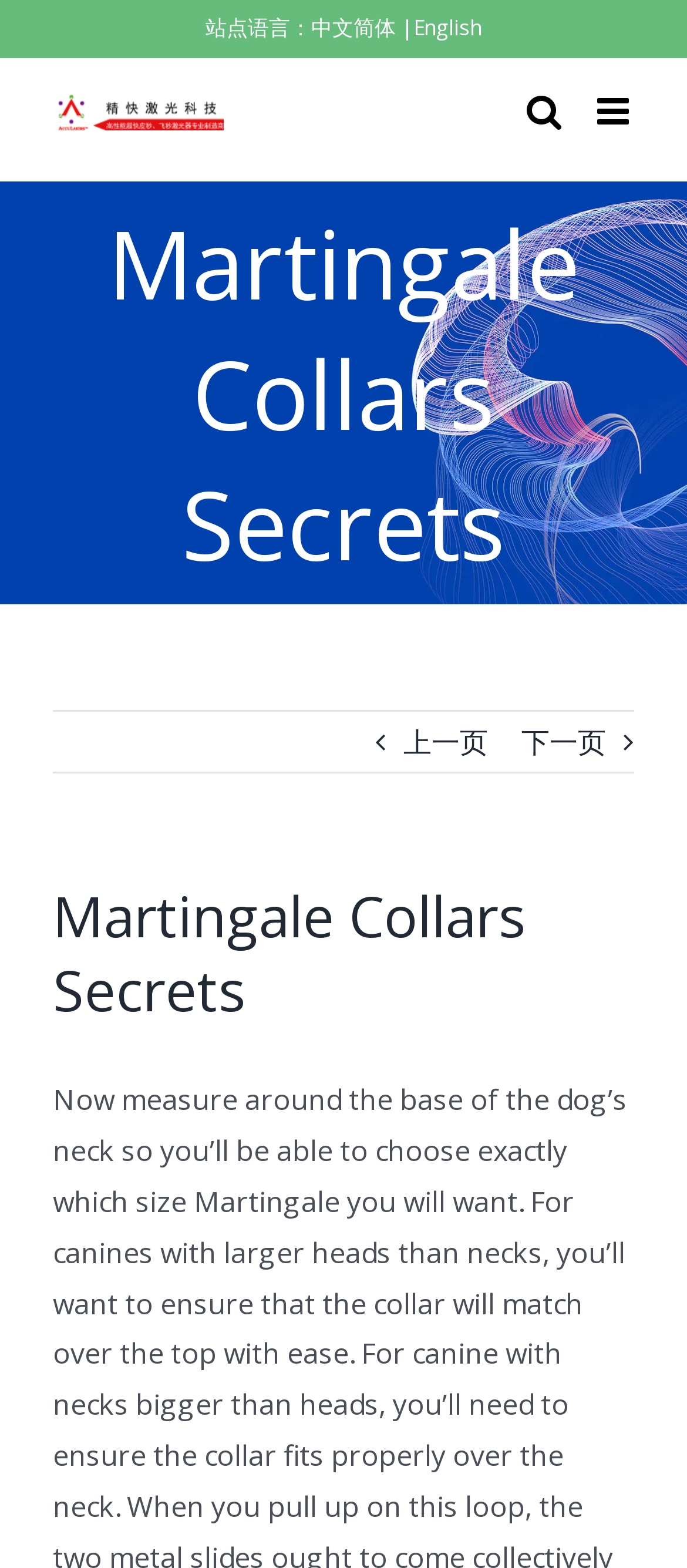Please determine the bounding box coordinates of the section I need to click to accomplish this instruction: "Go to next page".

[0.759, 0.454, 0.882, 0.492]